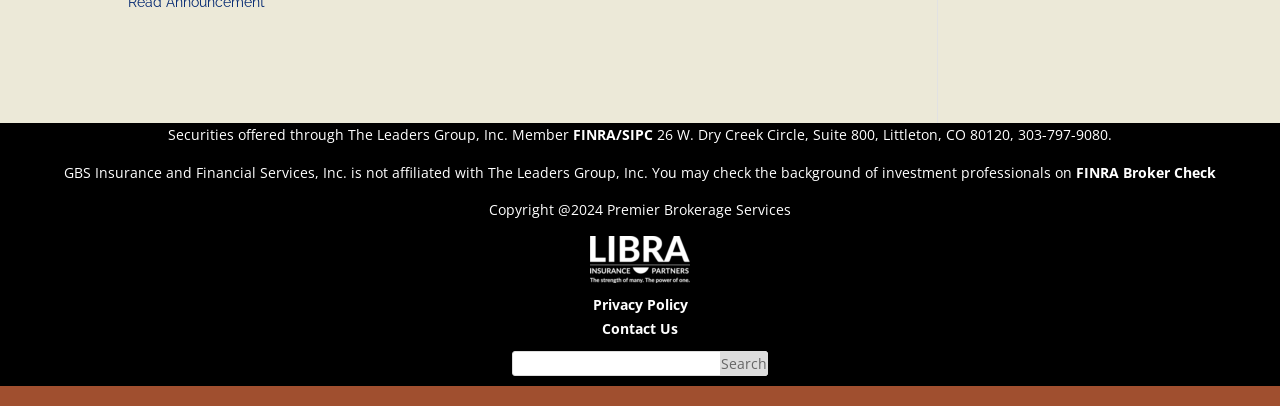What is the address of GBS Insurance and Financial Services, Inc.?
Please provide a single word or phrase as the answer based on the screenshot.

26 W. Dry Creek Circle, Suite 800, Littleton, CO 80120